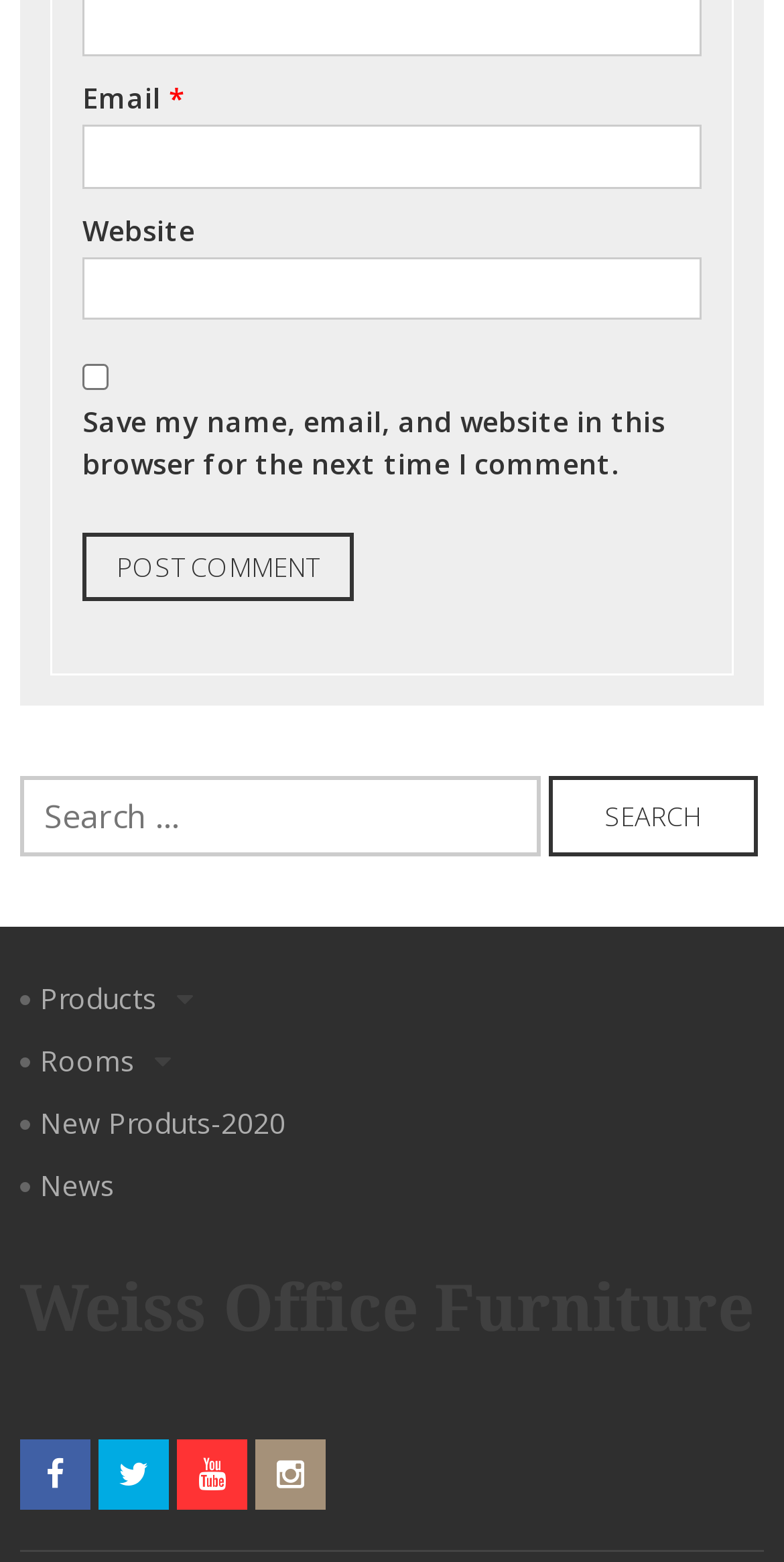Identify the coordinates of the bounding box for the element that must be clicked to accomplish the instruction: "Enter email address".

[0.105, 0.08, 0.895, 0.121]